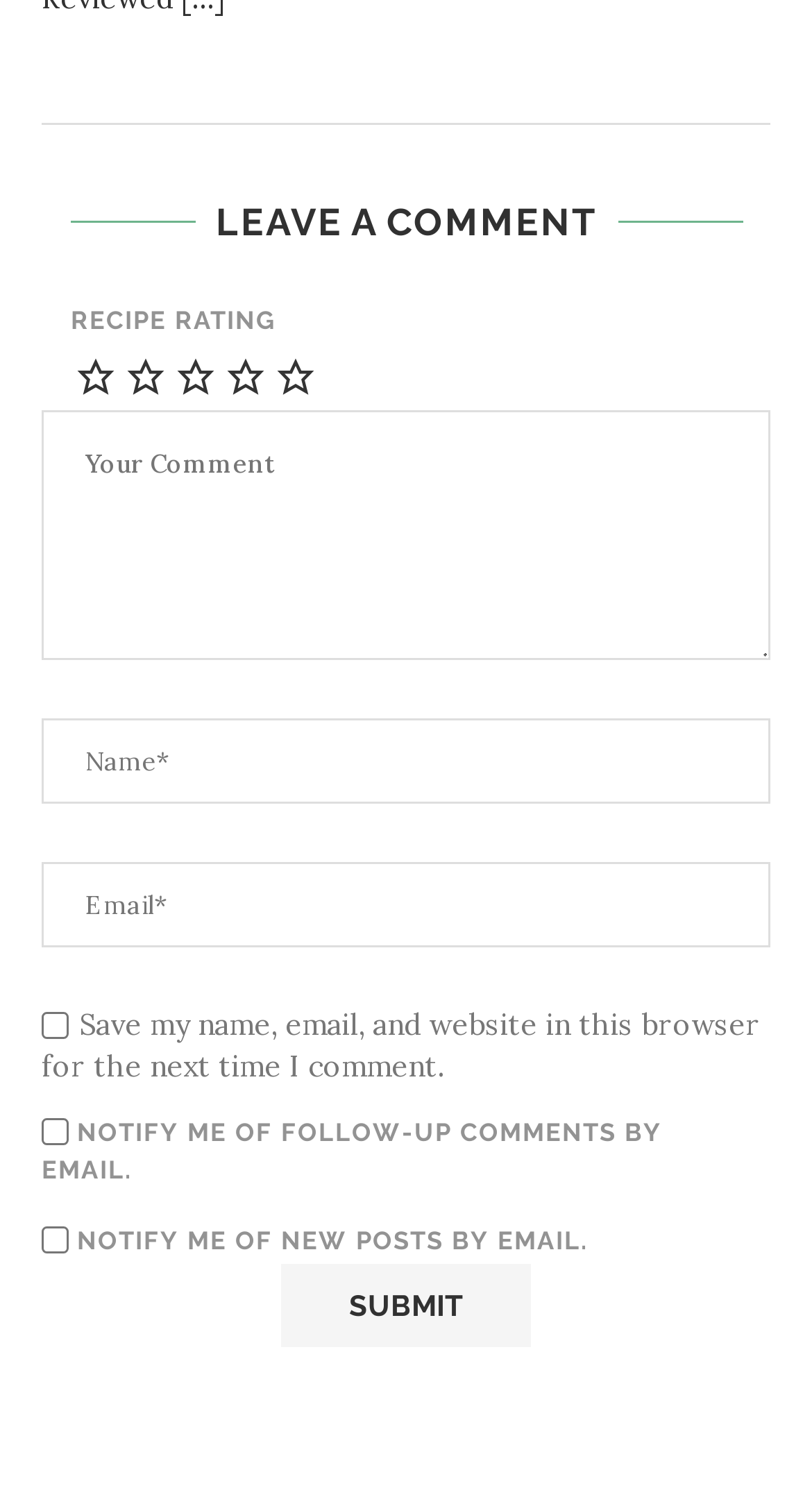Find the bounding box coordinates of the area to click in order to follow the instruction: "Save my name, email, and website in this browser for the next time I comment".

[0.051, 0.673, 0.085, 0.691]